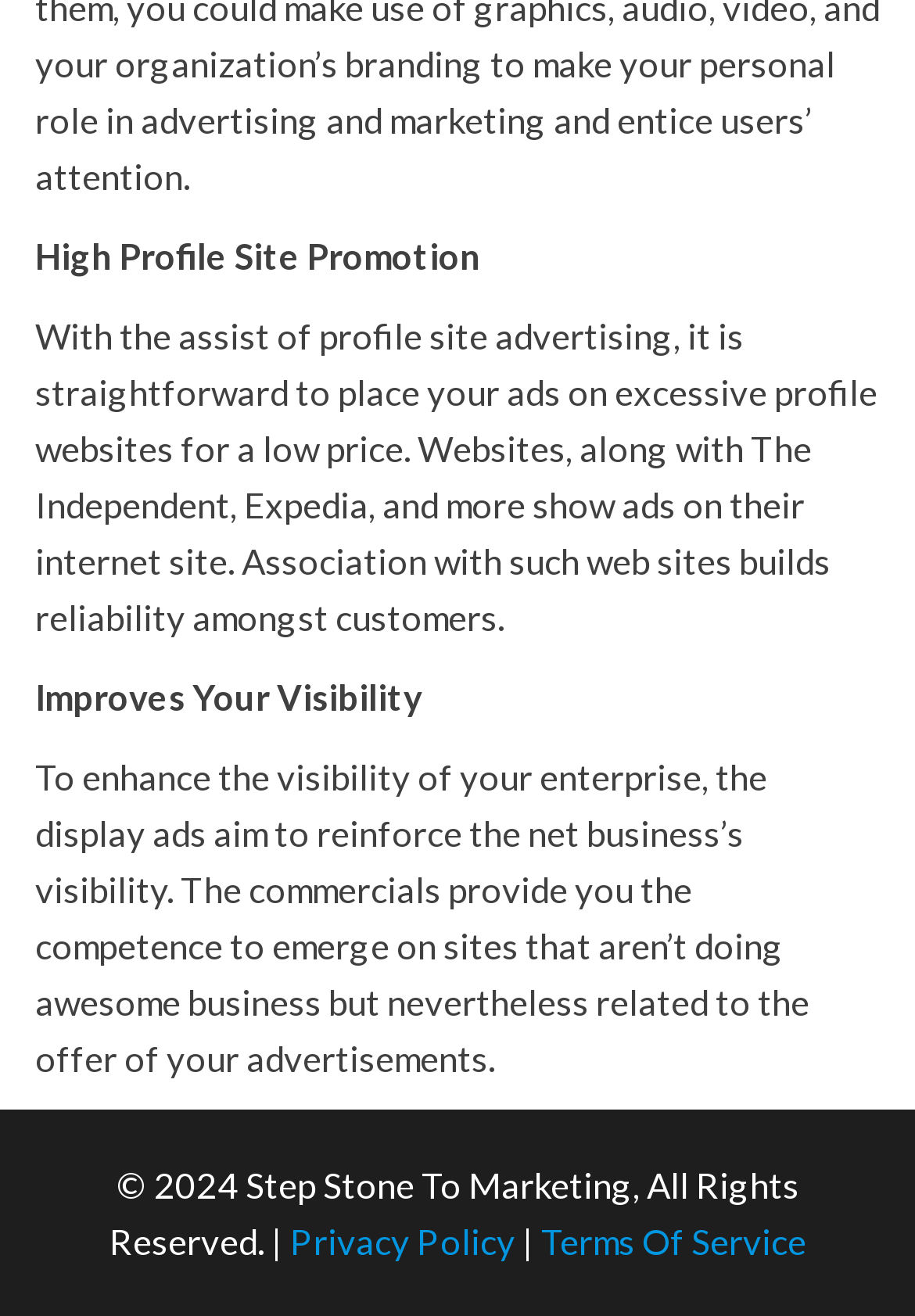Please answer the following question using a single word or phrase: What is the main topic of the webpage?

High profile site promotion